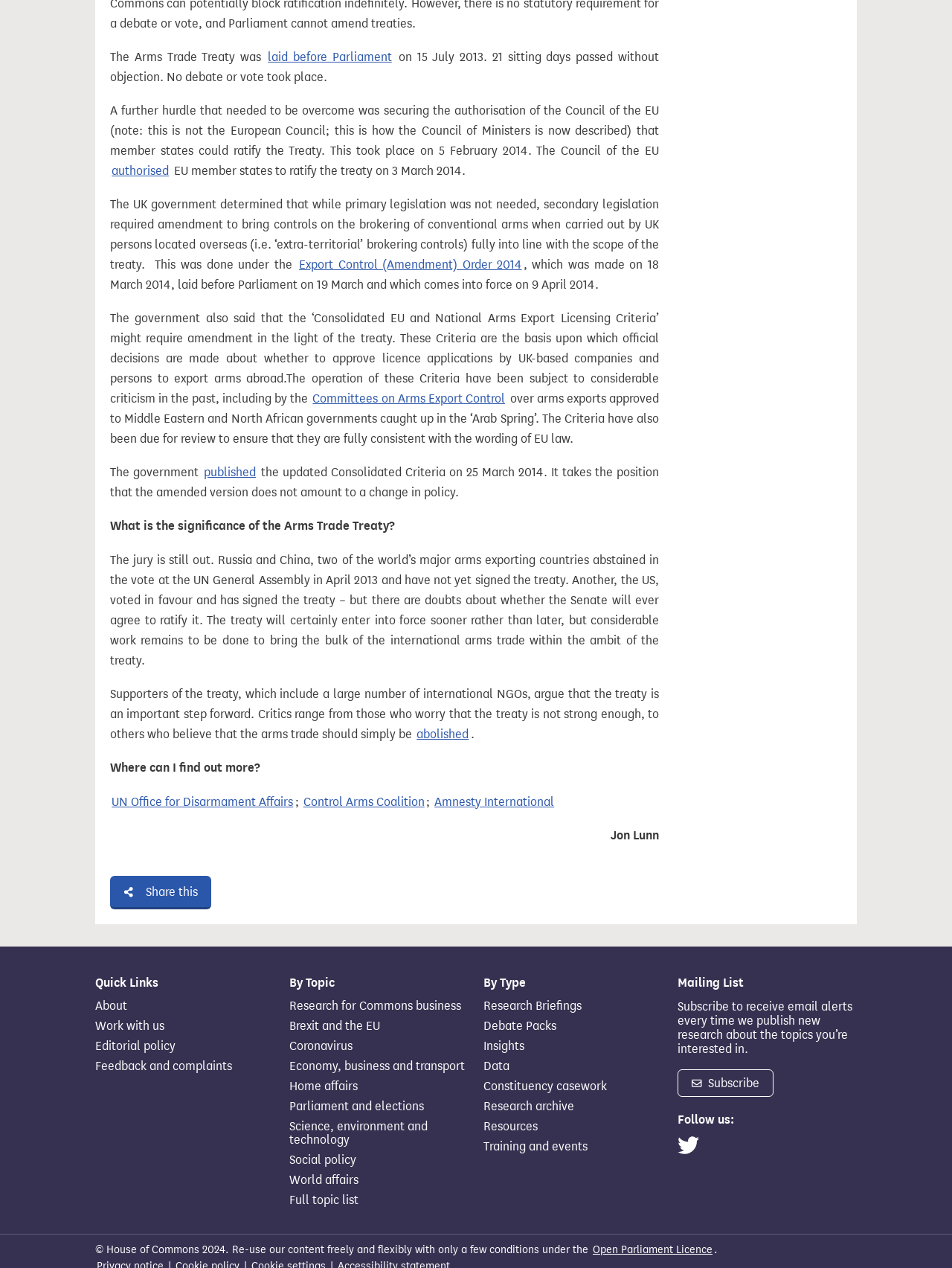What is the purpose of the 'Export Control (Amendment) Order 2014'?
Give a comprehensive and detailed explanation for the question.

According to the webpage, the 'Export Control (Amendment) Order 2014' was made to bring controls on the brokering of conventional arms, when carried out by UK persons located overseas, fully into line with the scope of the Arms Trade Treaty.